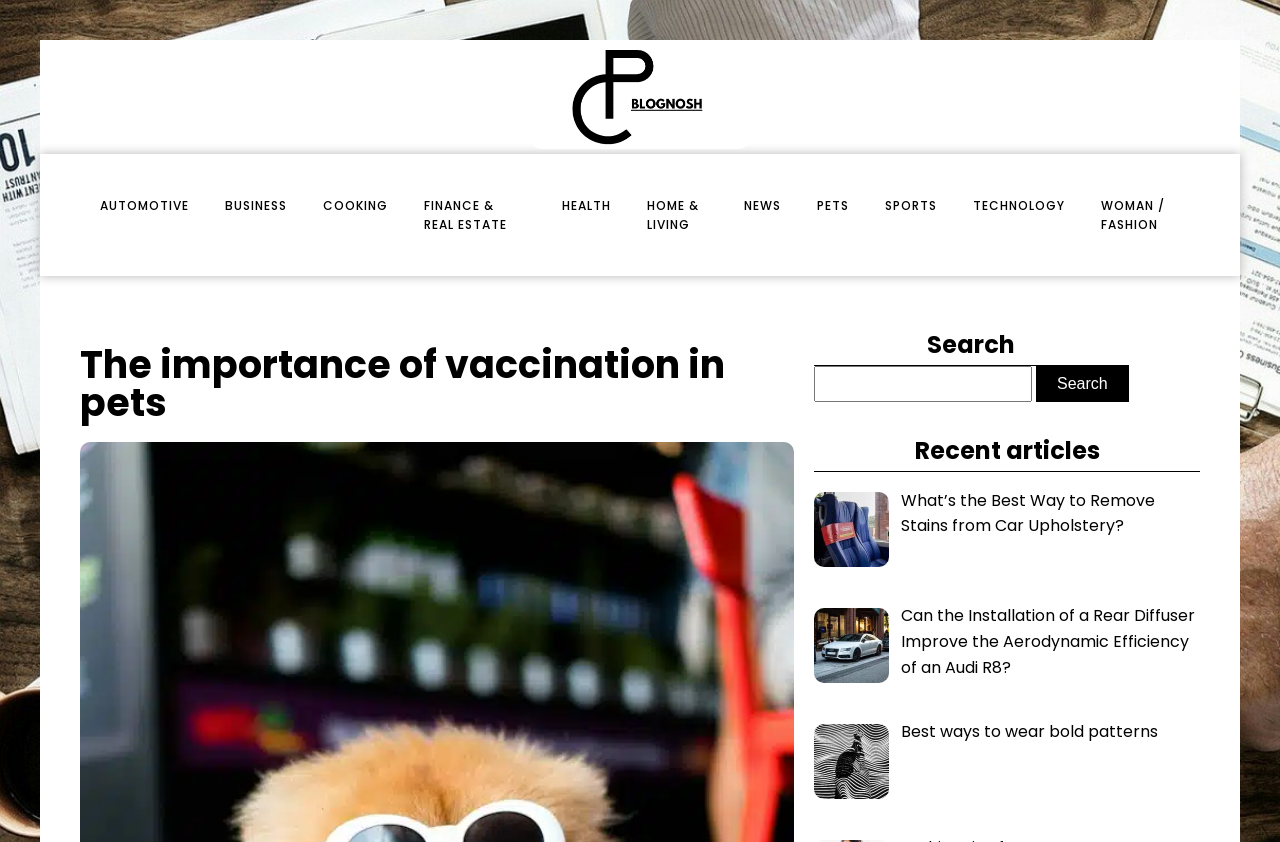What is the position of the 'PETS' category relative to the 'NEWS' category?
Look at the image and provide a detailed response to the question.

By comparing the x1 and x2 coordinates of the 'PETS' and 'NEWS' links, we can determine that the 'PETS' category is located to the left of the 'NEWS' category.